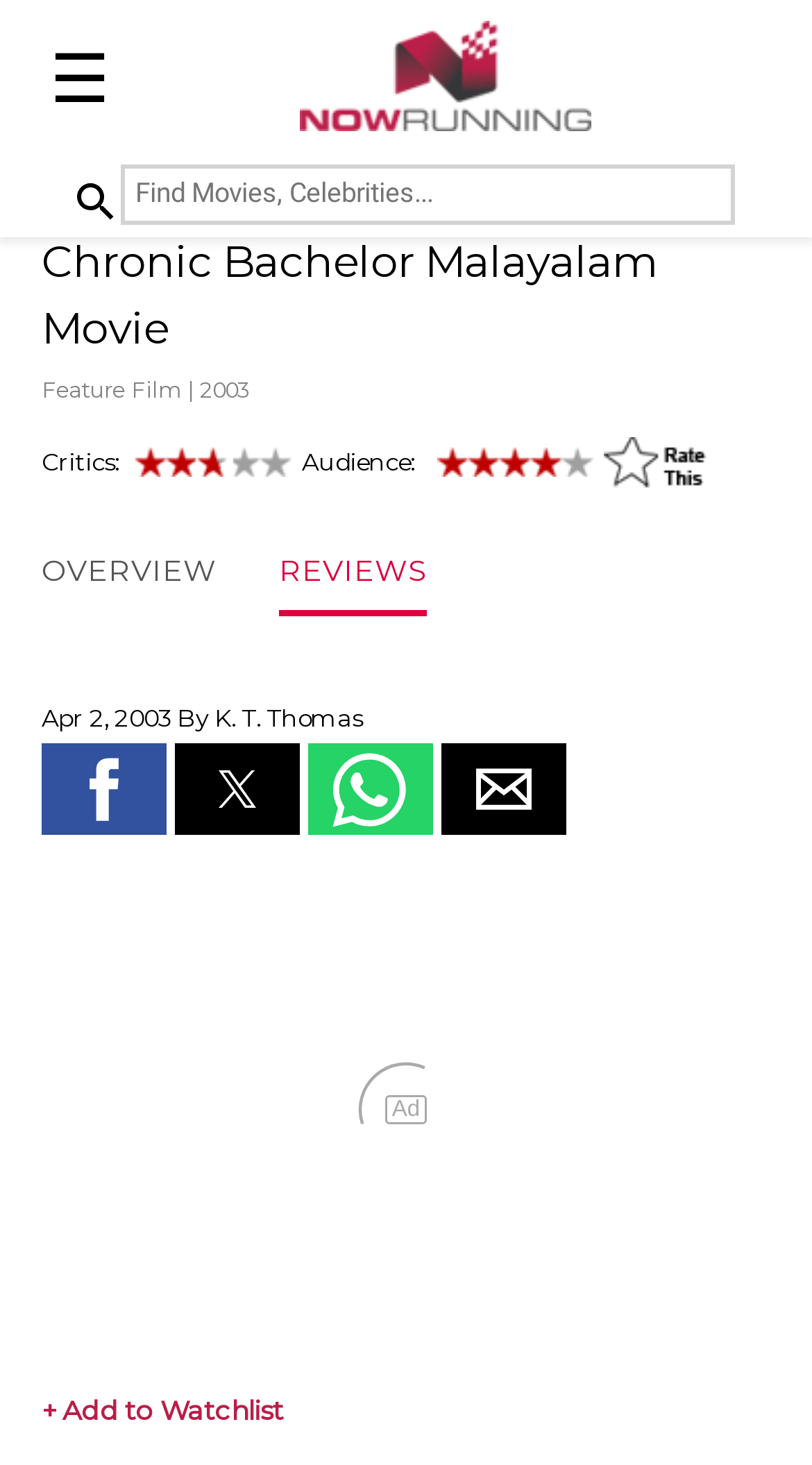Who wrote the review? Examine the screenshot and reply using just one word or a brief phrase.

K. T. Thomas